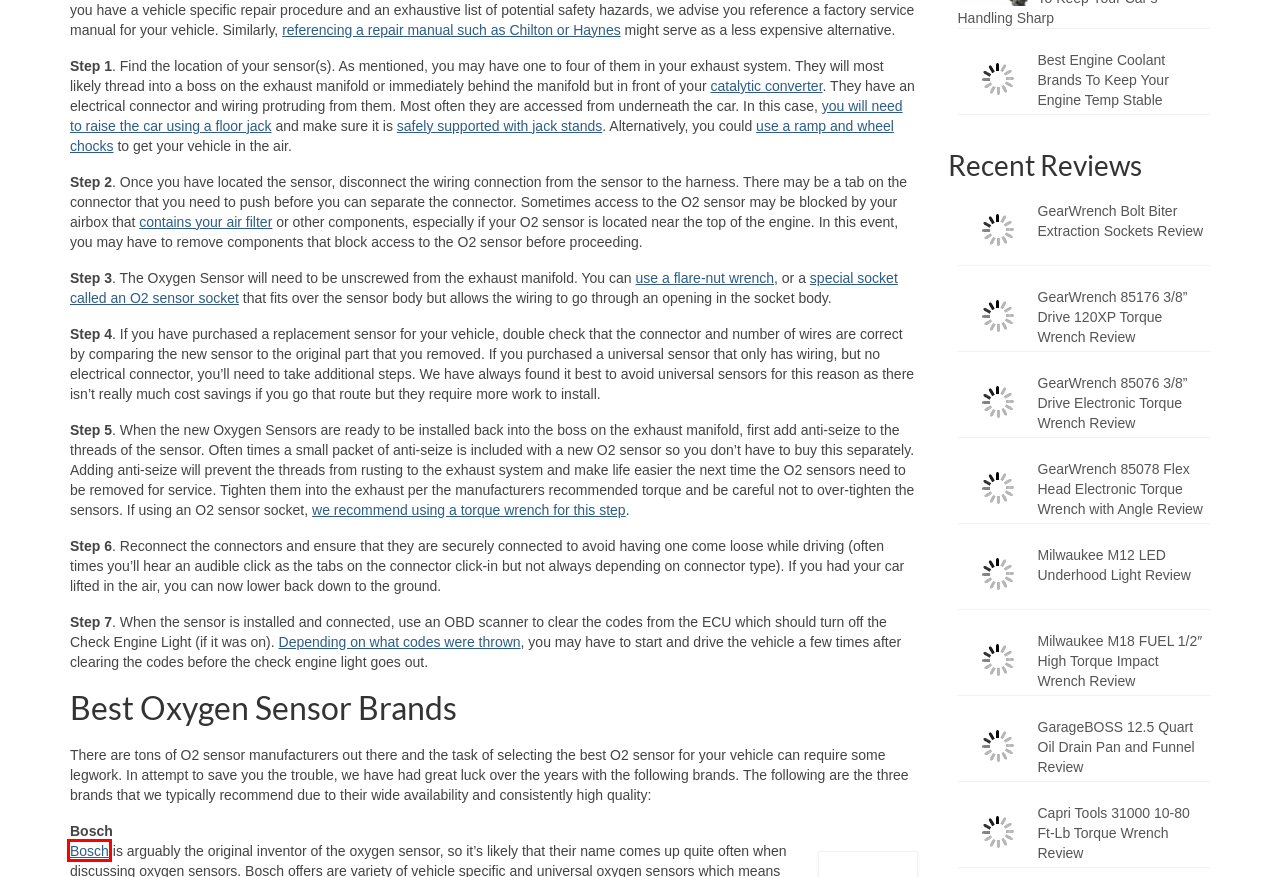Review the screenshot of a webpage that includes a red bounding box. Choose the most suitable webpage description that matches the new webpage after clicking the element within the red bounding box. Here are the candidates:
A. Home - Bosch Auto Parts
B. Buyer’s Guide: Choosing the Best Jack Stands | Floorjacked
C. Haynes Versus Chilton Car Repair Manuals | Floorjacked
D. GarageBOSS 12.5 Quart Oil Drain Pan and Funnel Review | Floorjacked
E. GearWrench 85076 3/8” Drive Electronic Torque Wrench Review | Floorjacked
F. Avoid Rounding Bolt Heads With The Best Flare Nut Wrenches | Floorjacked
G. Buyer’s Guide: Best Car Engine Air Filter Brands | Floorjacked
H. Capri Tools 31000 10-80 Ft-Lb Torque Wrench Review | Floorjacked

A